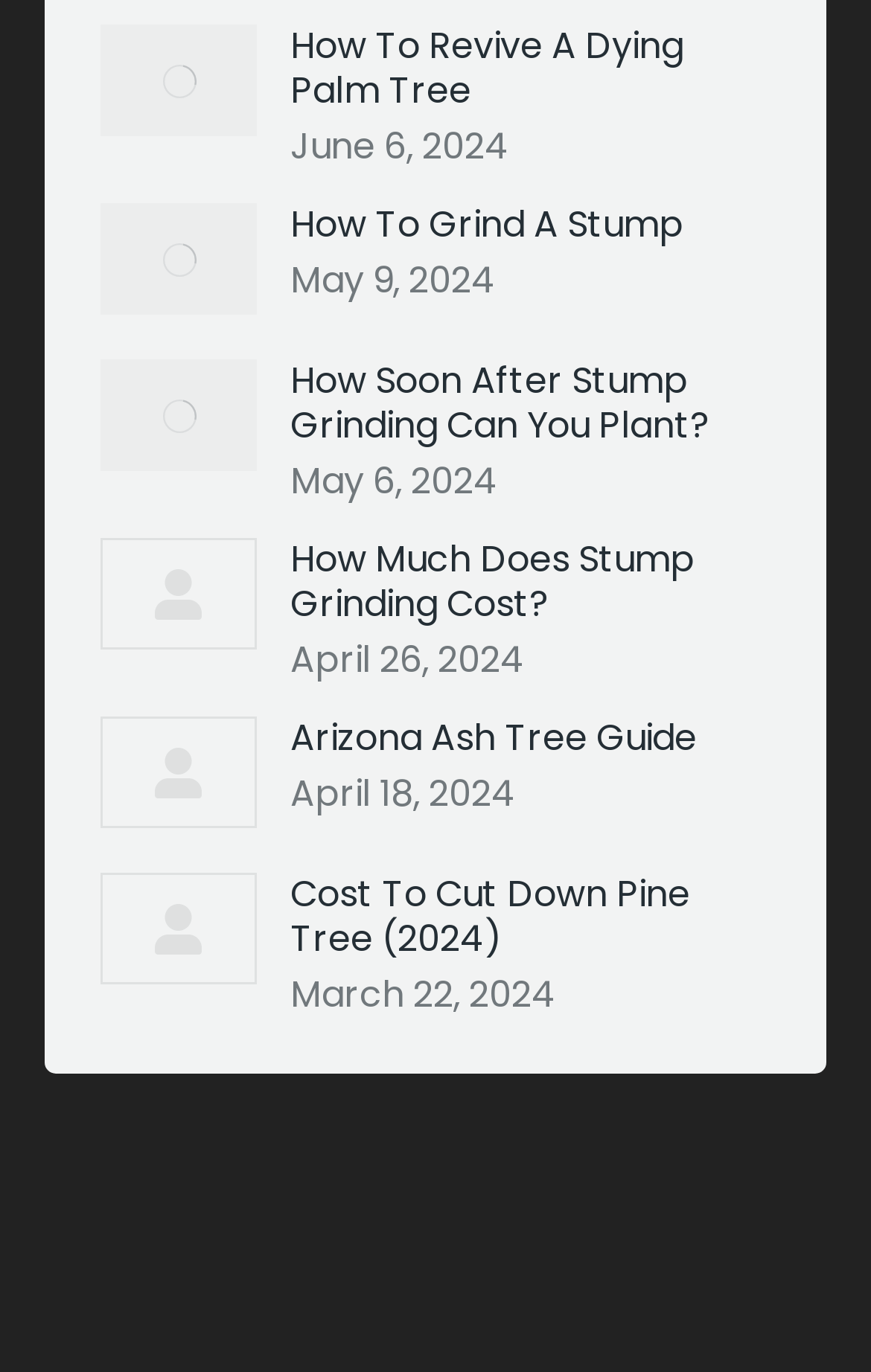What is the title of the first article?
Using the image, provide a detailed and thorough answer to the question.

The first article has an image with the text 'How To Revive A Dying Palm Tree' and a link with the same text, so the title of the first article is 'How To Revive A Dying Palm Tree'.